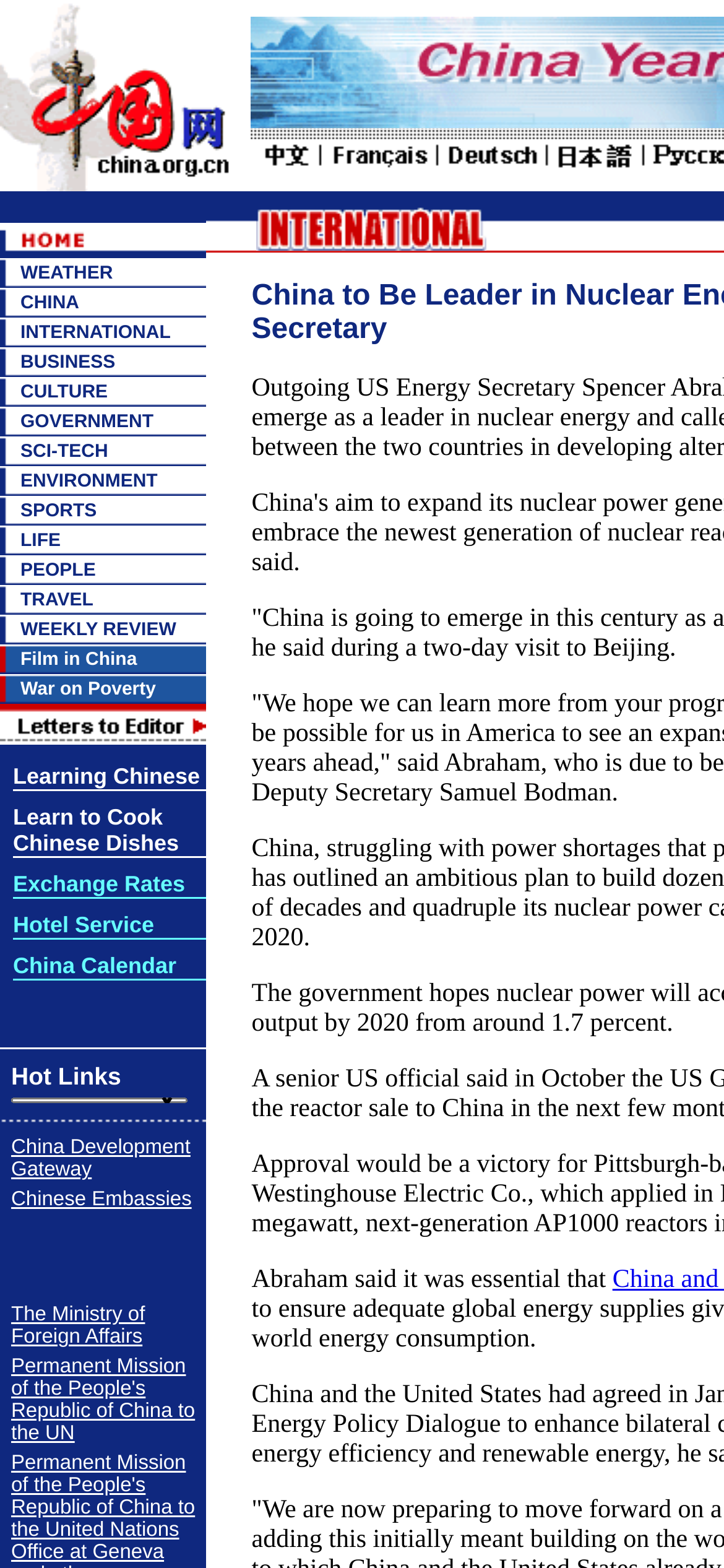What is the text of the first link in the categories section?
Please provide a comprehensive answer based on the details in the screenshot.

By examining the categories section, I found that the first link is labeled as 'WEATHER'.